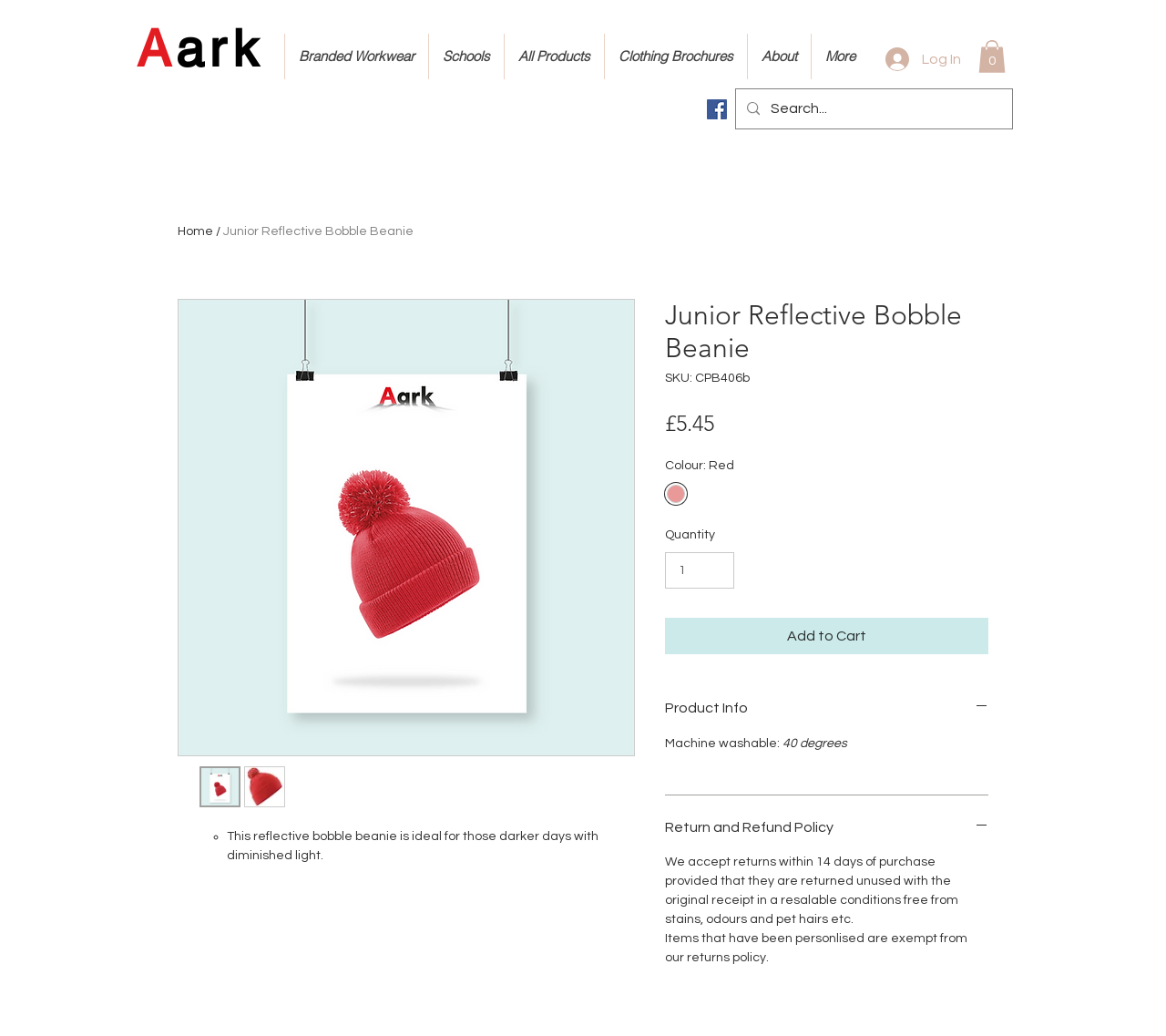Identify the bounding box coordinates of the region I need to click to complete this instruction: "Add to cart".

[0.57, 0.597, 0.848, 0.632]